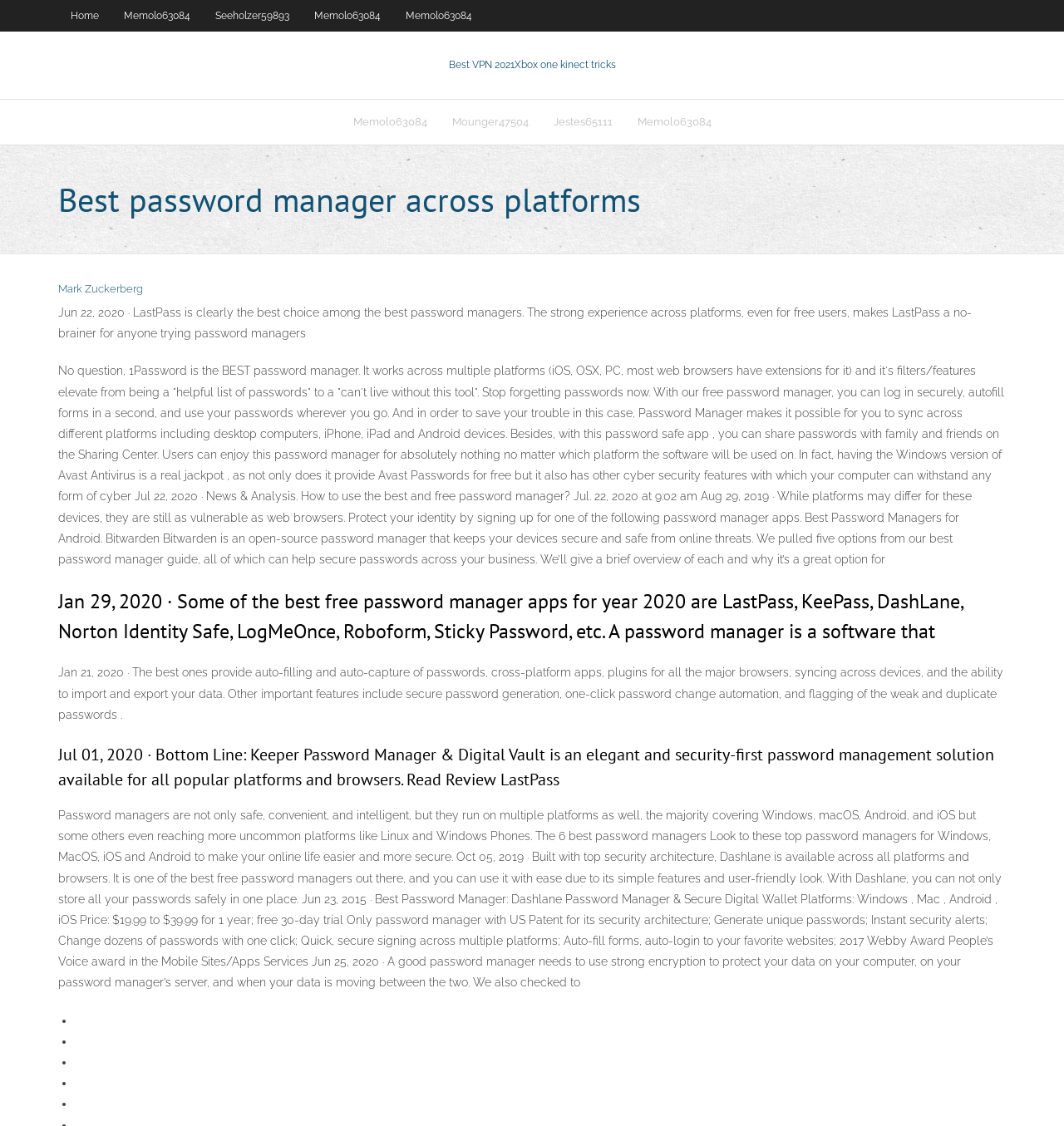Generate the text content of the main heading of the webpage.

Best password manager across platforms